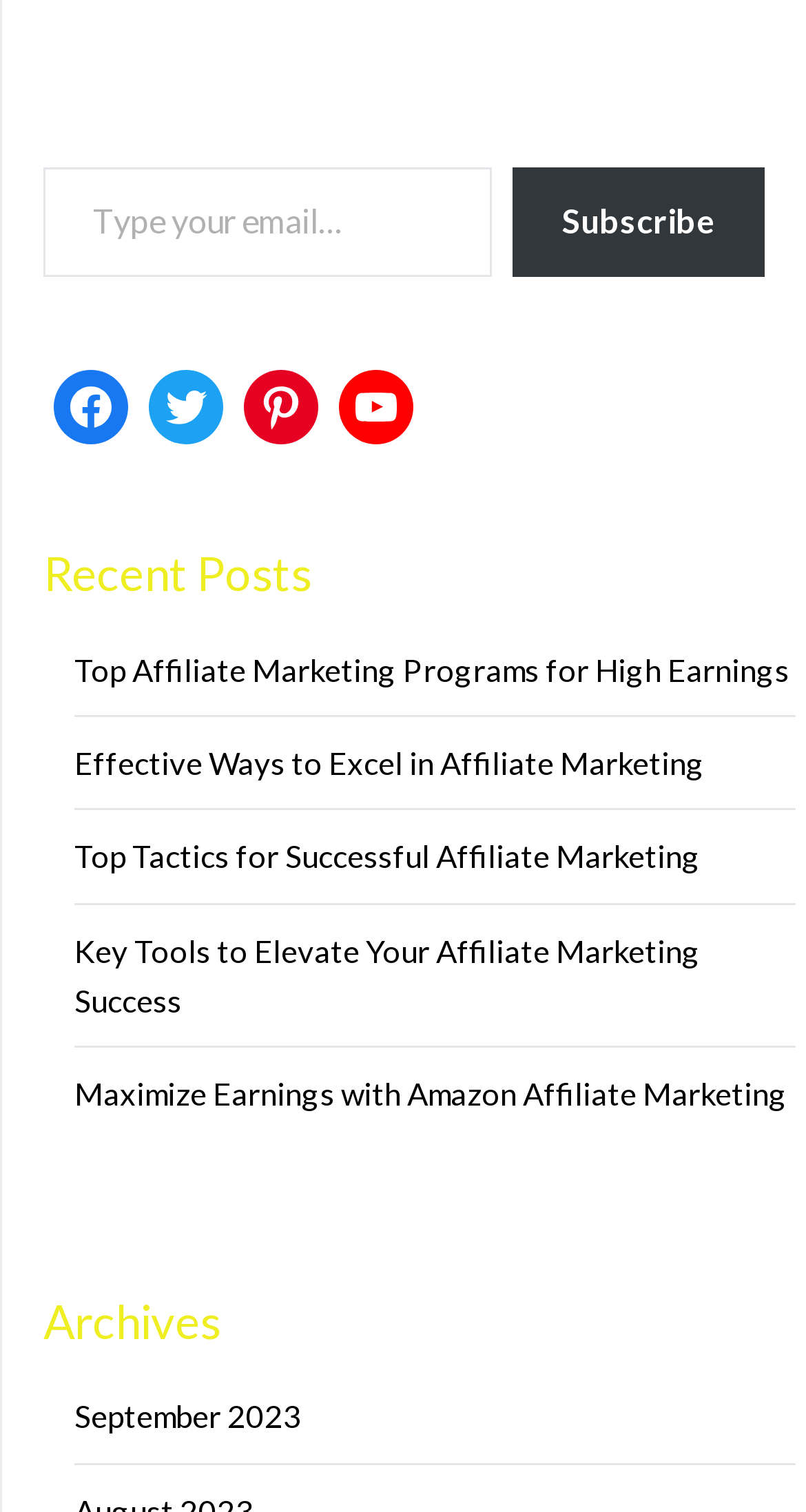Please examine the image and answer the question with a detailed explanation:
What is the purpose of the textbox?

The textbox is required and is located next to a 'Subscribe' button, suggesting that it is used to input subscription information, such as an email address.